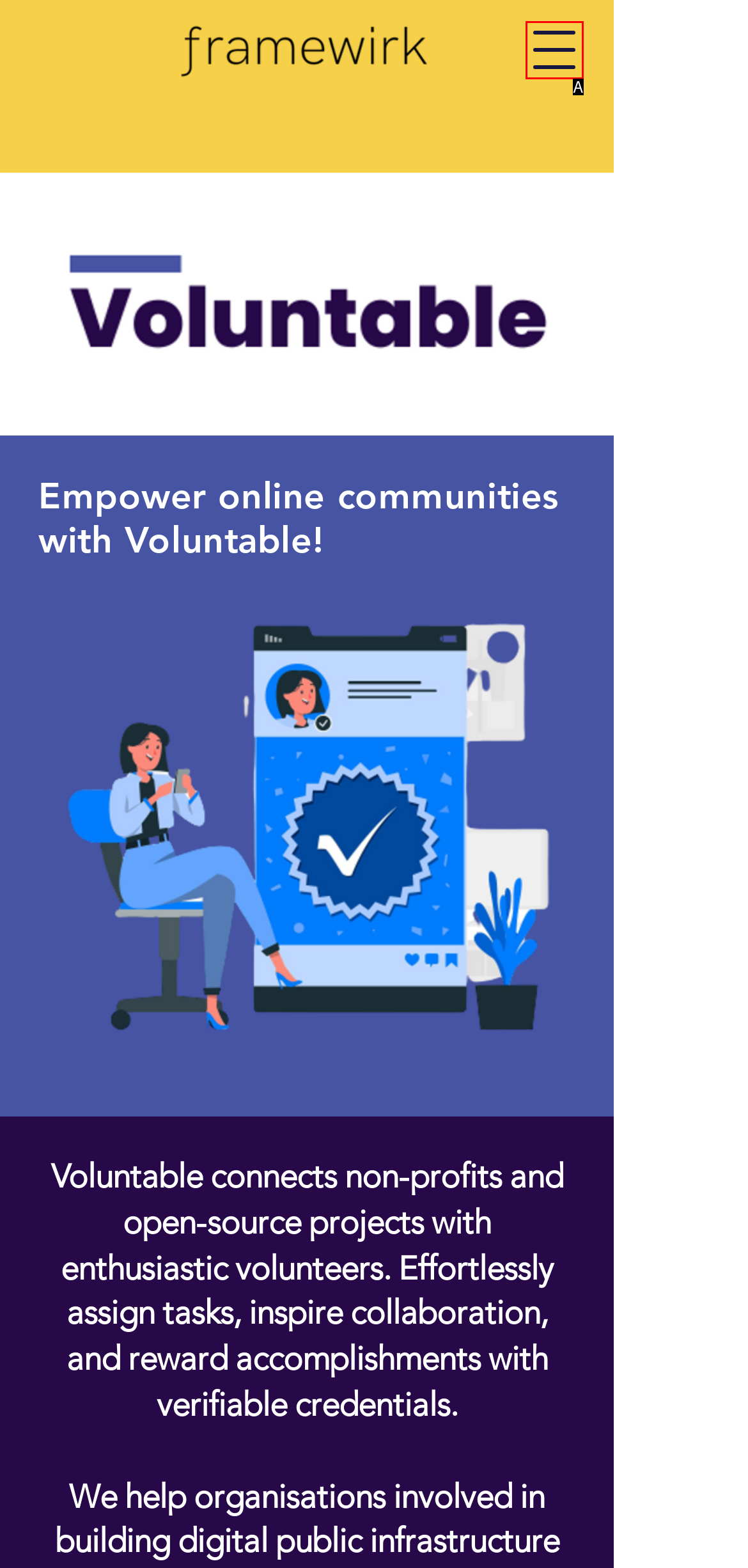Determine the option that aligns with this description: aria-label="Open navigation menu"
Reply with the option's letter directly.

A